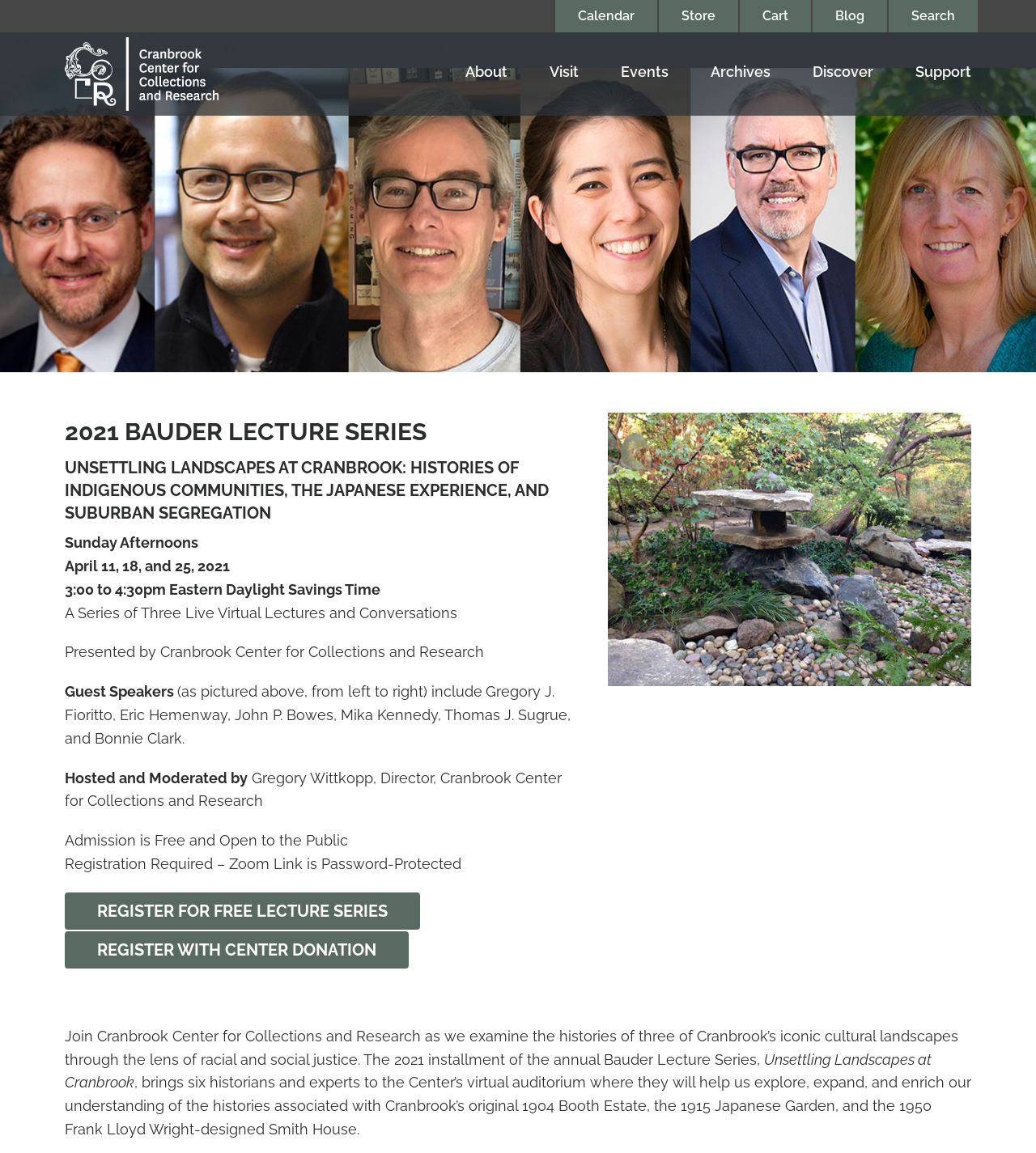Find the bounding box coordinates of the clickable region needed to perform the following instruction: "Register for the free lecture series". The coordinates should be provided as four float numbers between 0 and 1, i.e., [left, top, right, bottom].

[0.062, 0.774, 0.405, 0.806]